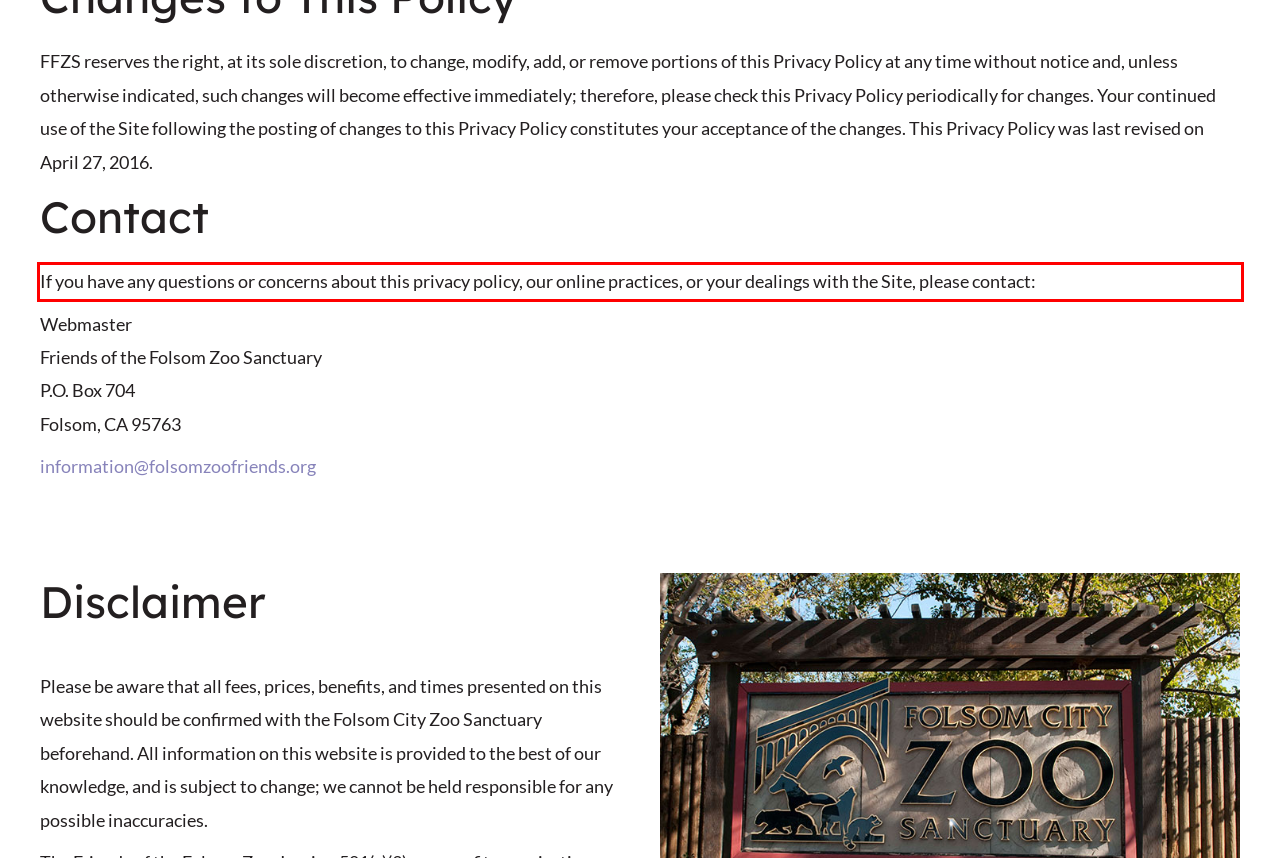Examine the webpage screenshot and use OCR to recognize and output the text within the red bounding box.

If you have any questions or concerns about this privacy policy, our online practices, or your dealings with the Site, please contact: